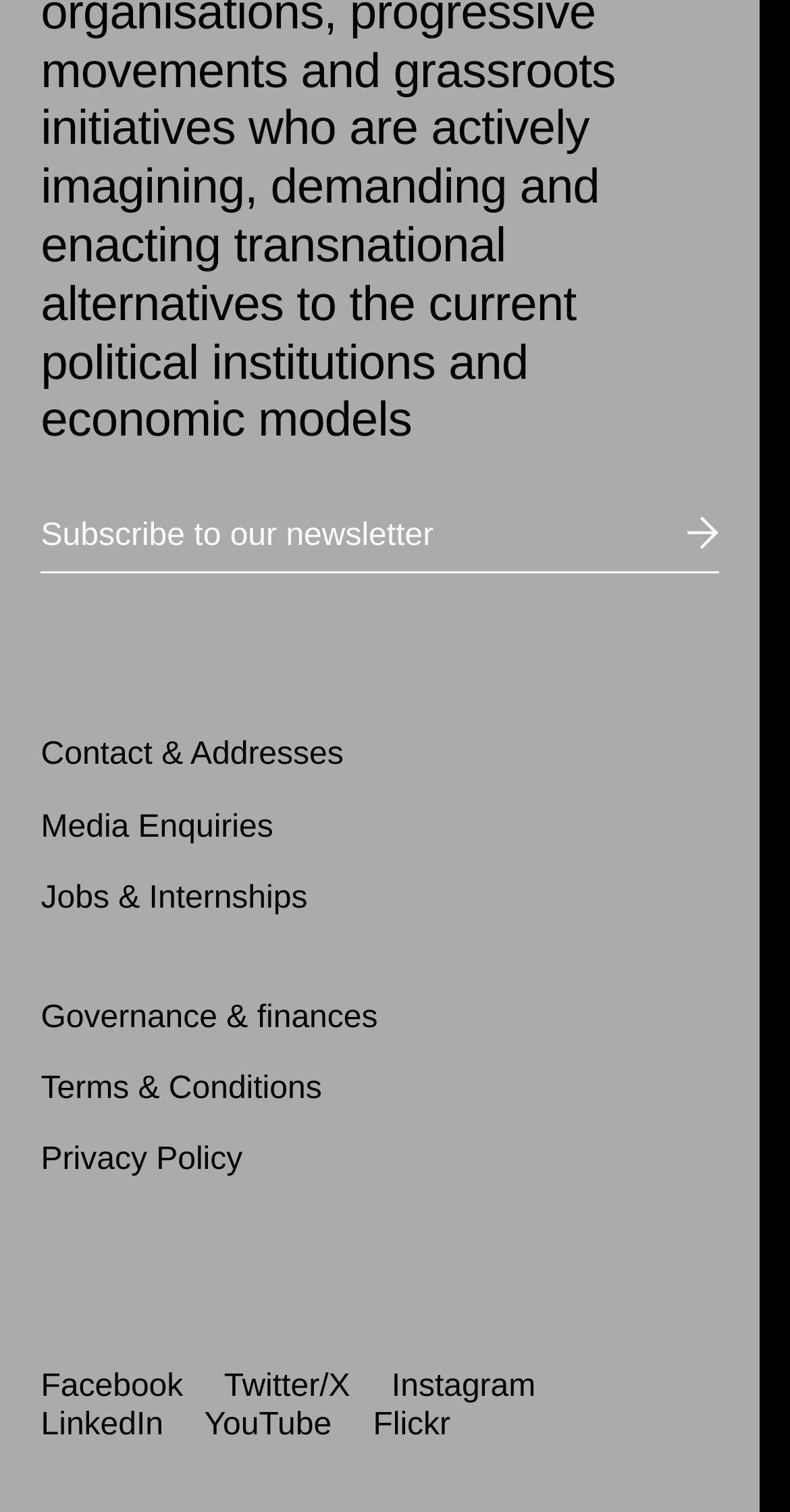How many social media links are there? Using the information from the screenshot, answer with a single word or phrase.

6